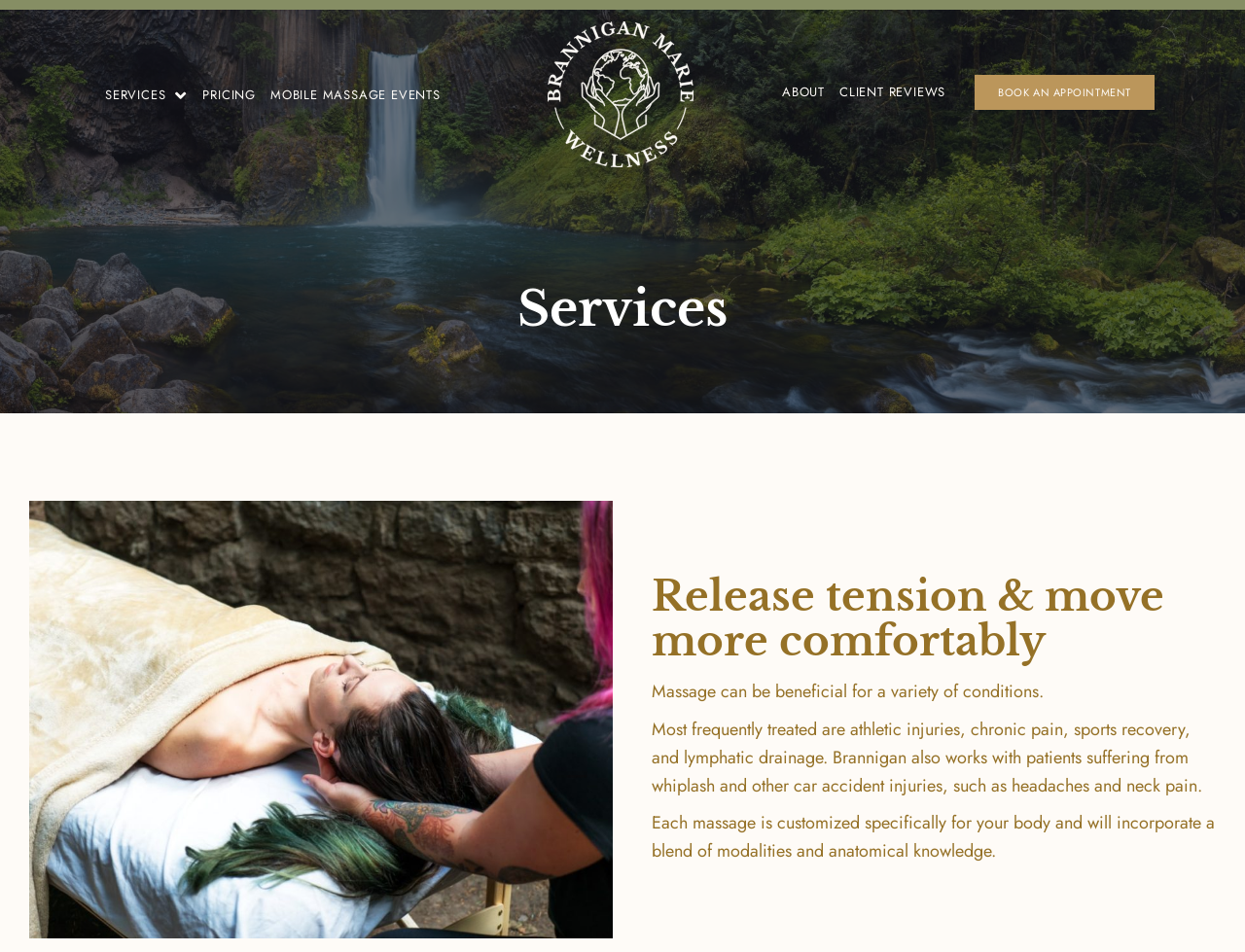Give a full account of the webpage's elements and their arrangement.

The webpage is about massage services offered by Brannigan Marie, LMT. At the top, there is a main navigation menu with five options: Services, Pricing, Mobile Massage Events, About, and Client Reviews. Each option is a link with a brief description.

Below the navigation menu, there is a prominent image that takes up a significant portion of the screen. To the right of the image, there is a call-to-action link to "BOOK AN APPOINTMENT".

The main content of the page is divided into sections. The first section has a heading that reads "Services" and provides an overview of the benefits of massage therapy. The text explains that massage can be beneficial for various conditions, including athletic injuries, chronic pain, and sports recovery. It also mentions that the massage therapist, Brannigan, works with patients suffering from whiplash and other car accident injuries.

The second section has a heading that reads "Release tension & move more comfortably" and provides more details about the customized massage services offered. The text explains that each massage is tailored to the individual's body and incorporates a blend of modalities and anatomical knowledge.

Overall, the webpage is focused on promoting the massage services offered by Brannigan Marie, LMT, and providing information about the benefits and customization of the services.